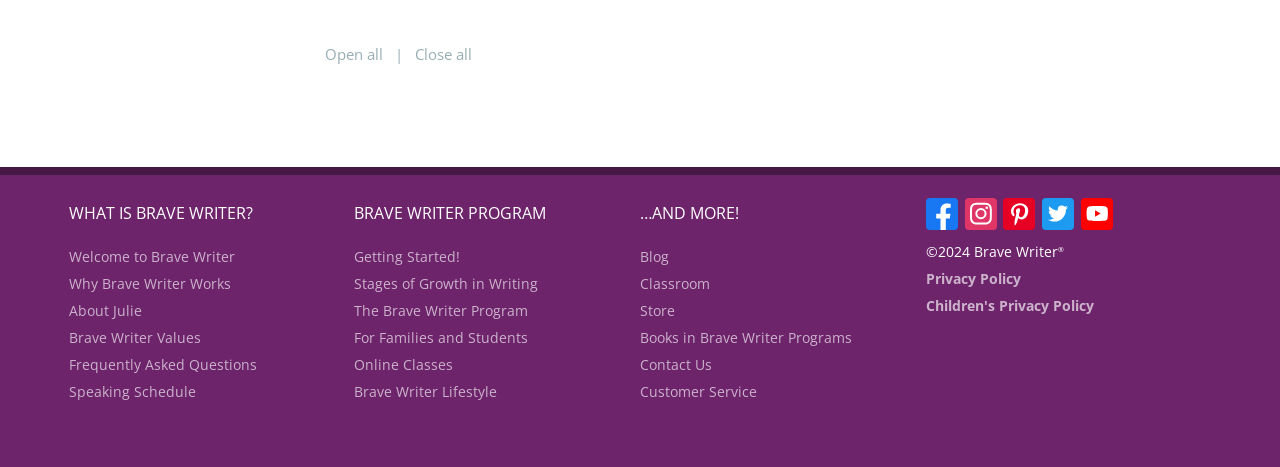Identify the bounding box of the UI component described as: "The Brave Writer Program".

[0.277, 0.644, 0.413, 0.685]